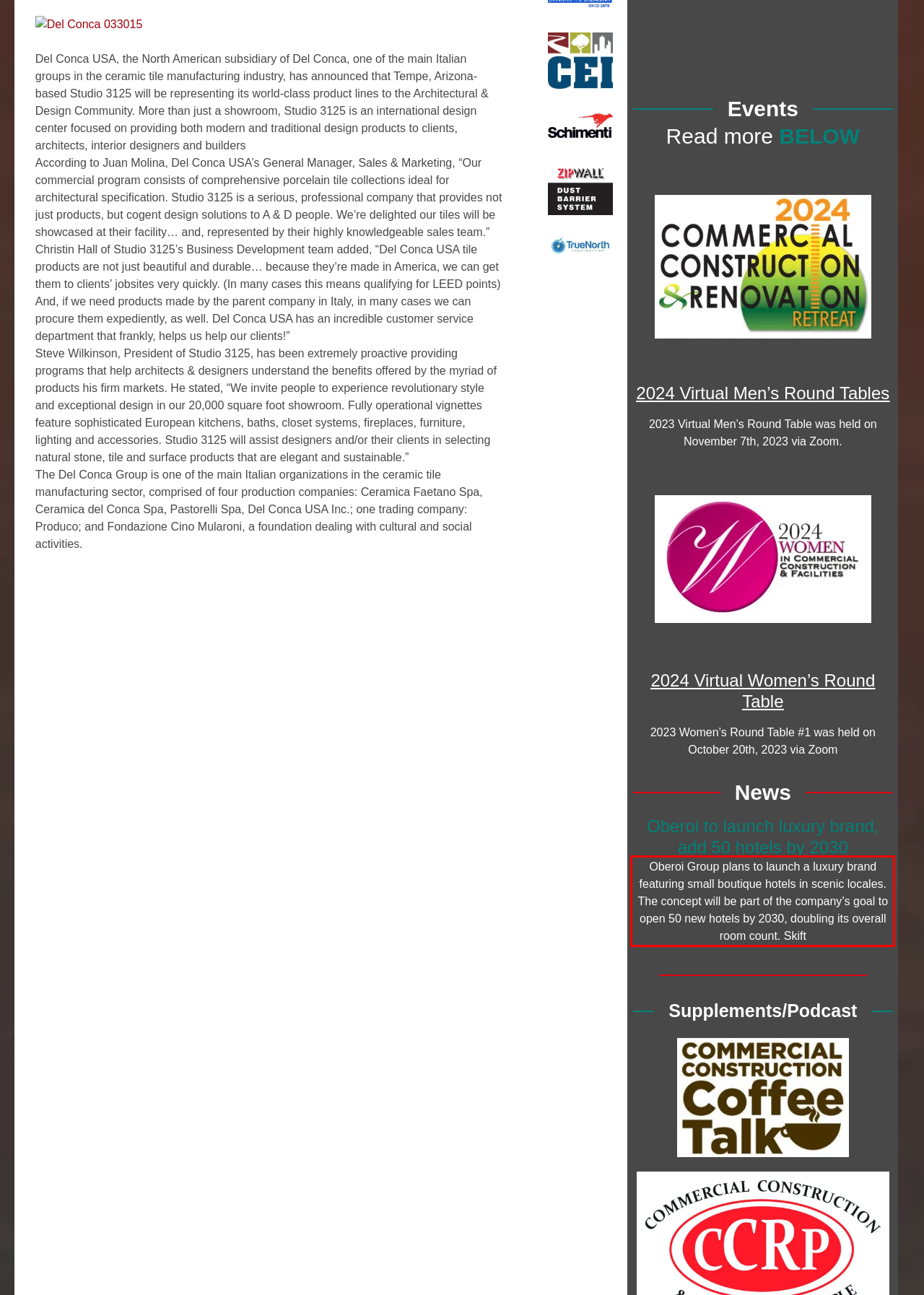Please look at the webpage screenshot and extract the text enclosed by the red bounding box.

Oberoi Group plans to launch a luxury brand featuring small boutique hotels in scenic locales. The concept will be part of the company’s goal to open 50 new hotels by 2030, doubling its overall room count. Skift